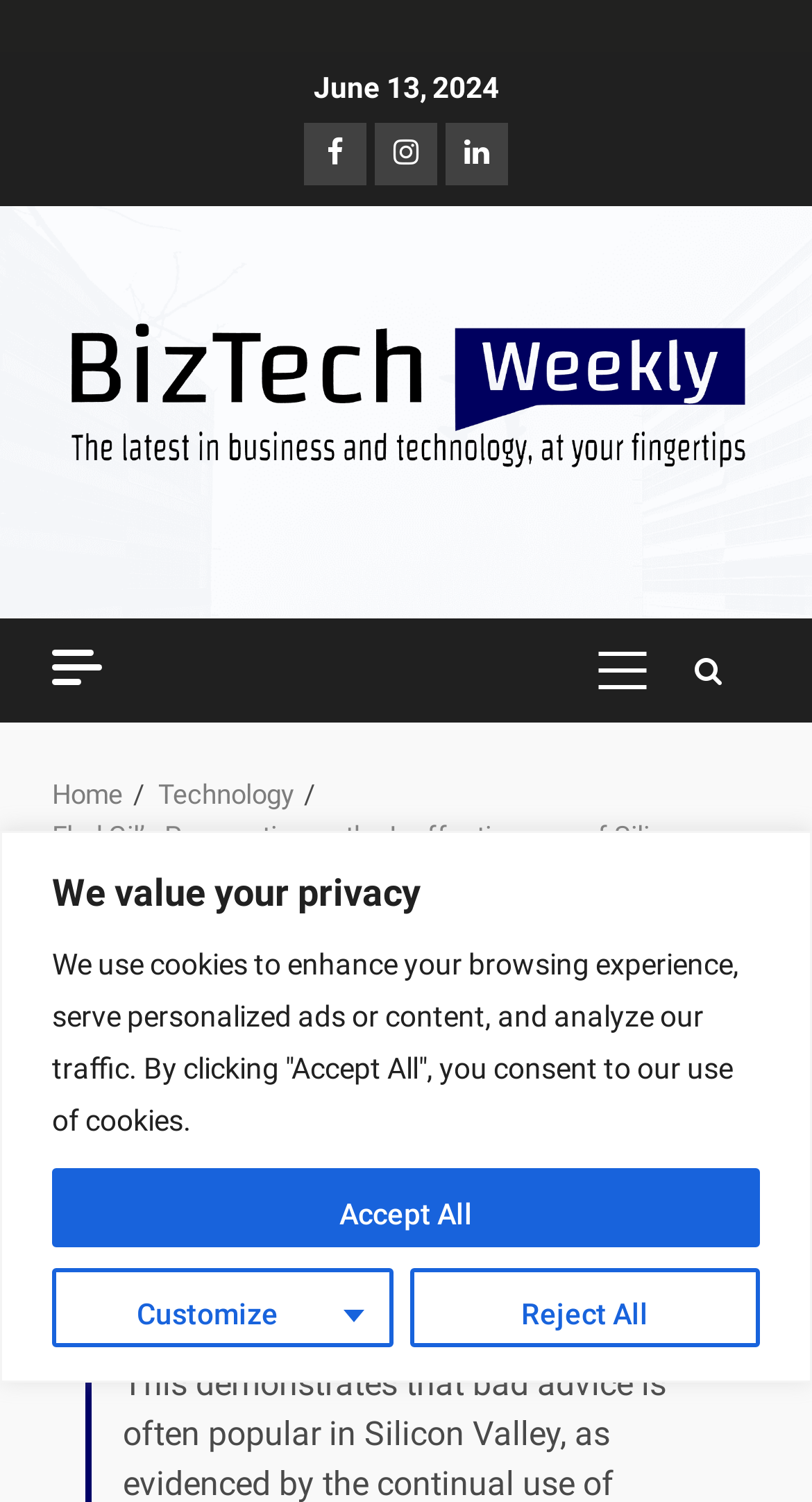Please predict the bounding box coordinates of the element's region where a click is necessary to complete the following instruction: "Go to the Home page". The coordinates should be represented by four float numbers between 0 and 1, i.e., [left, top, right, bottom].

[0.064, 0.519, 0.151, 0.54]